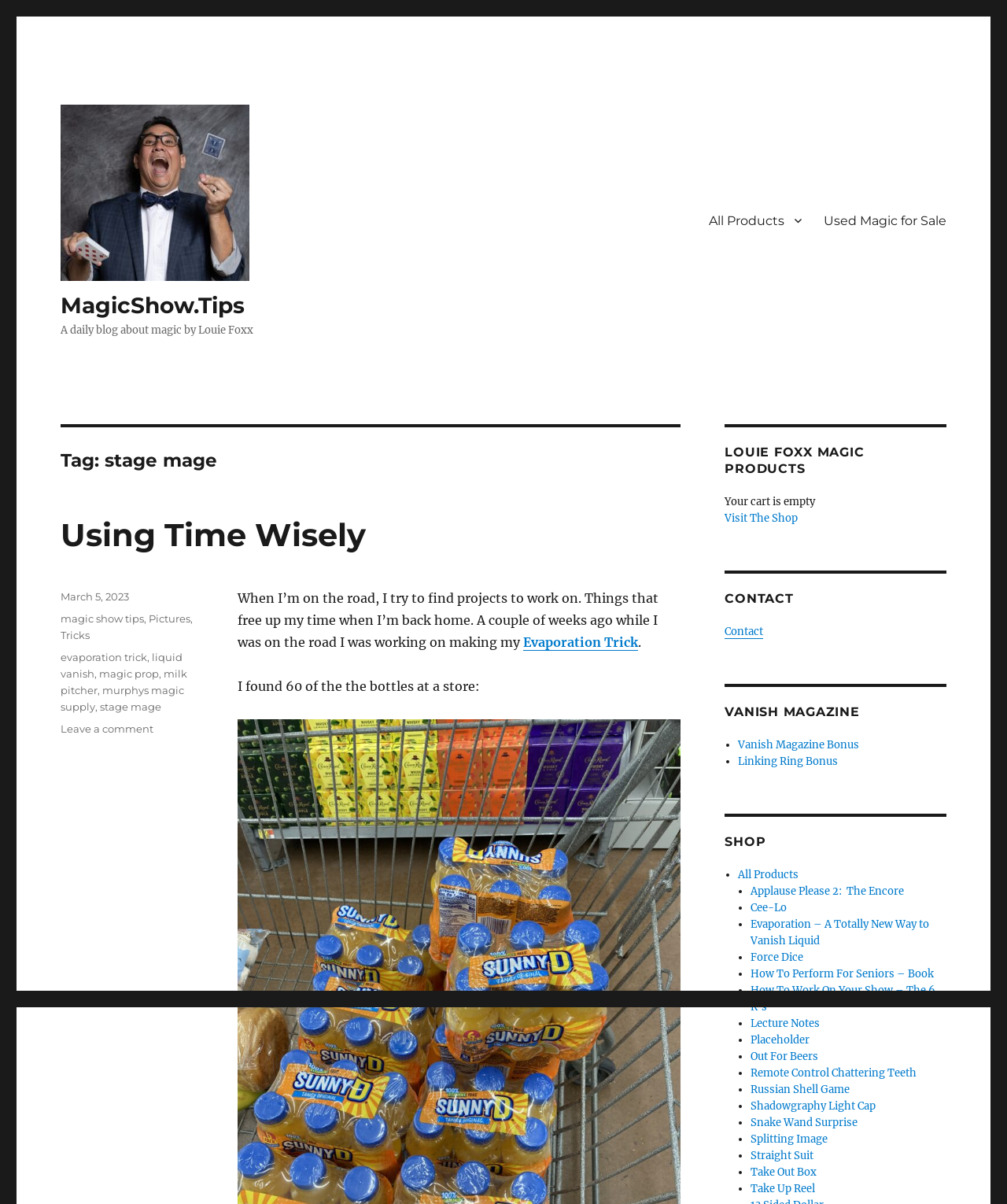Determine the bounding box coordinates of the region I should click to achieve the following instruction: "Click on the 'MagicShow.Tips' link". Ensure the bounding box coordinates are four float numbers between 0 and 1, i.e., [left, top, right, bottom].

[0.06, 0.087, 0.252, 0.233]